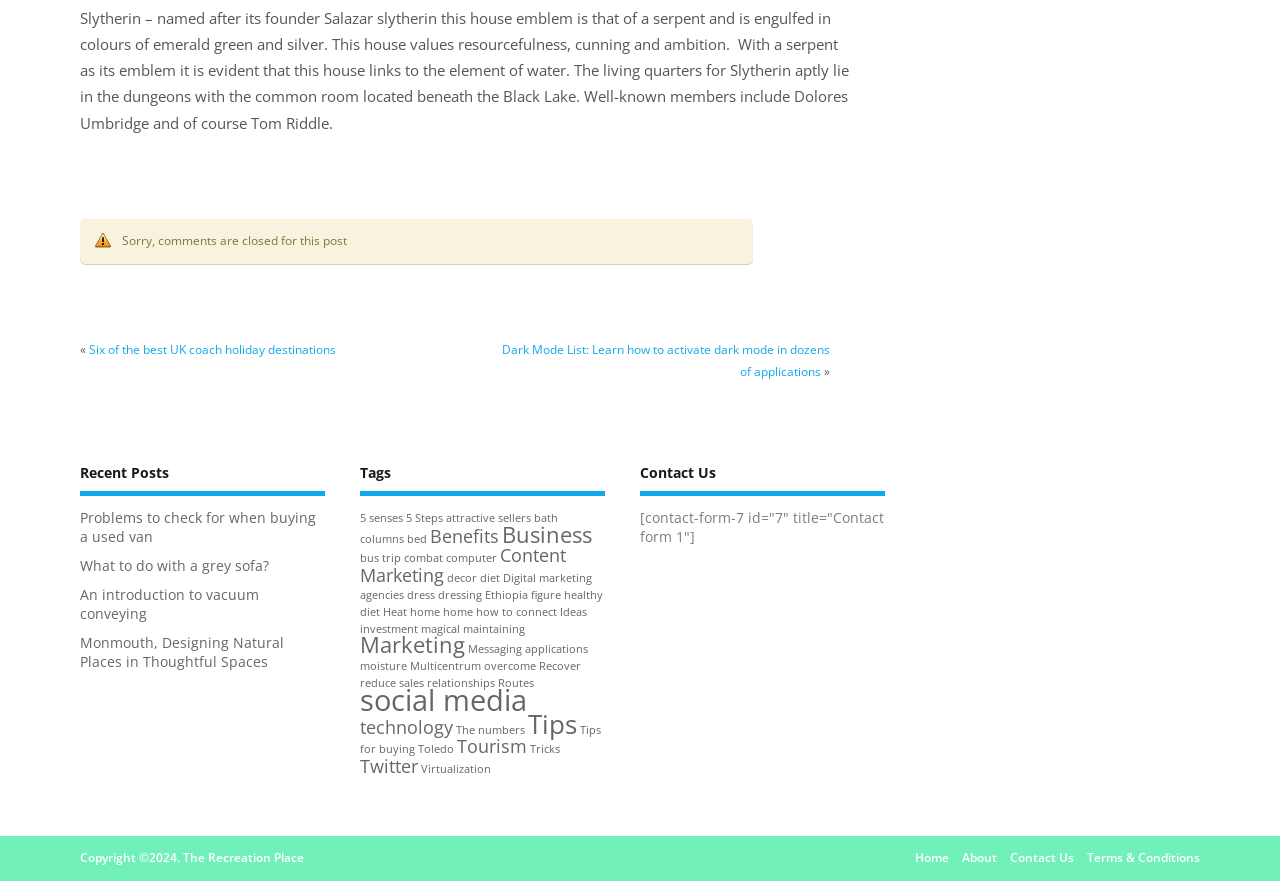Determine the bounding box coordinates of the element's region needed to click to follow the instruction: "go to previous page". Provide these coordinates as four float numbers between 0 and 1, formatted as [left, top, right, bottom].

None